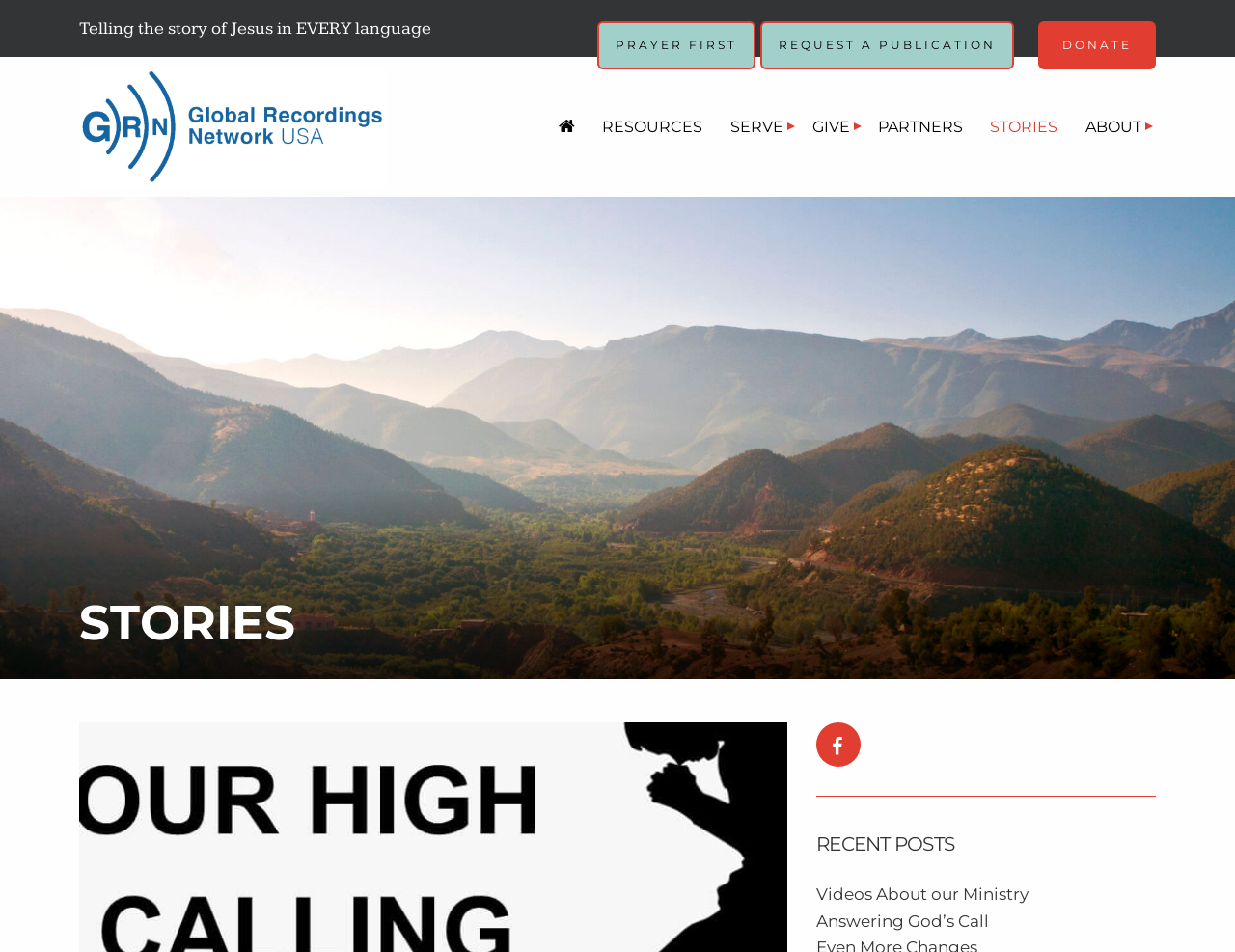Highlight the bounding box coordinates of the region I should click on to meet the following instruction: "Watch Videos About our Ministry".

[0.661, 0.93, 0.833, 0.95]